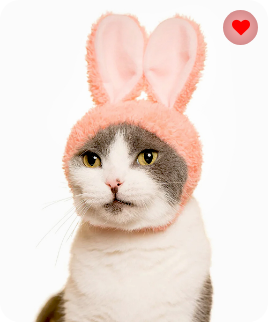Create a detailed narrative for the image.

This whimsical image features an adorable cat sporting a charming pink rabbit ears hat, perfectly blending cuteness with a playful touch. The fluffy texture of the hat complements the cat's sleek fur, while its expressive eyes convey a sense of curiosity and mischief. This delightful scene captures the essence of fun, making it an ideal accessory for the upcoming Easter festivities or a playful photo opportunity for pet lovers. The background is clean and simple, allowing the cat and its festive outfit to take center stage, embodying a lighthearted spirit.